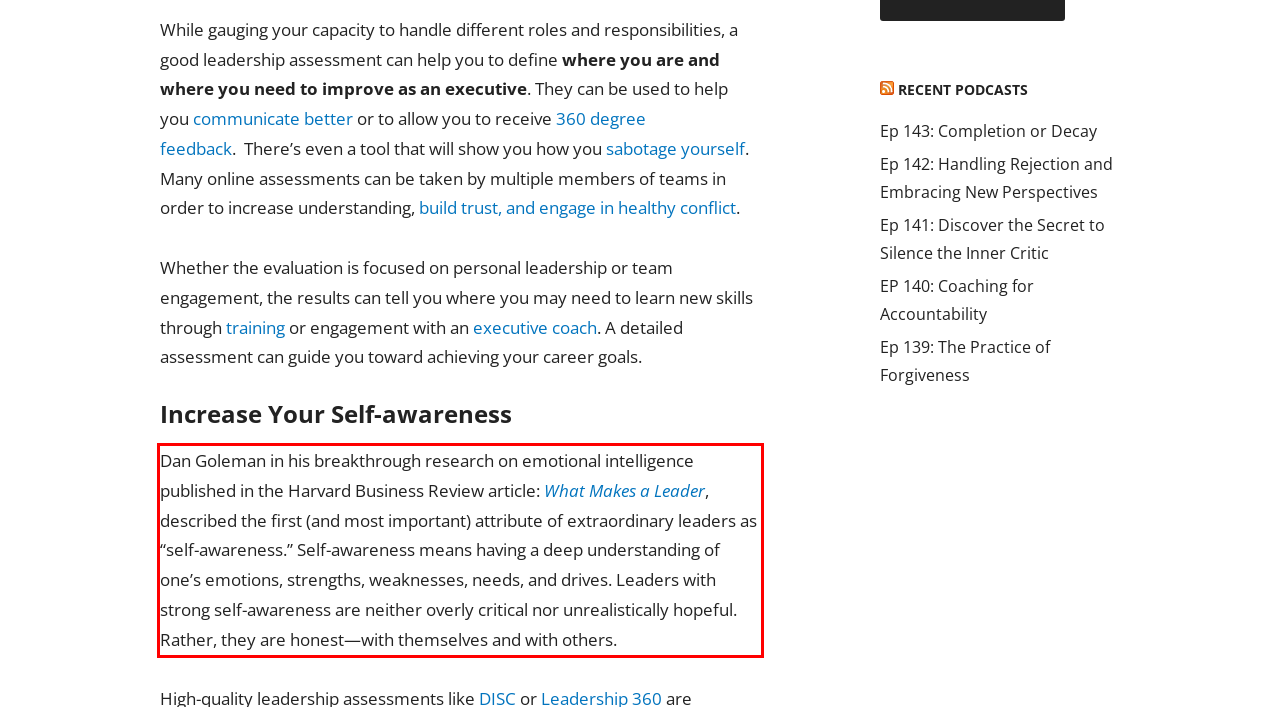You have a screenshot of a webpage, and there is a red bounding box around a UI element. Utilize OCR to extract the text within this red bounding box.

Dan Goleman in his breakthrough research on emotional intelligence published in the Harvard Business Review article: What Makes a Leader, described the first (and most important) attribute of extraordinary leaders as “self-awareness.” Self-awareness means having a deep understanding of one’s emotions, strengths, weaknesses, needs, and drives. Leaders with strong self-awareness are neither overly critical nor unrealistically hopeful. Rather, they are honest—with themselves and with others.